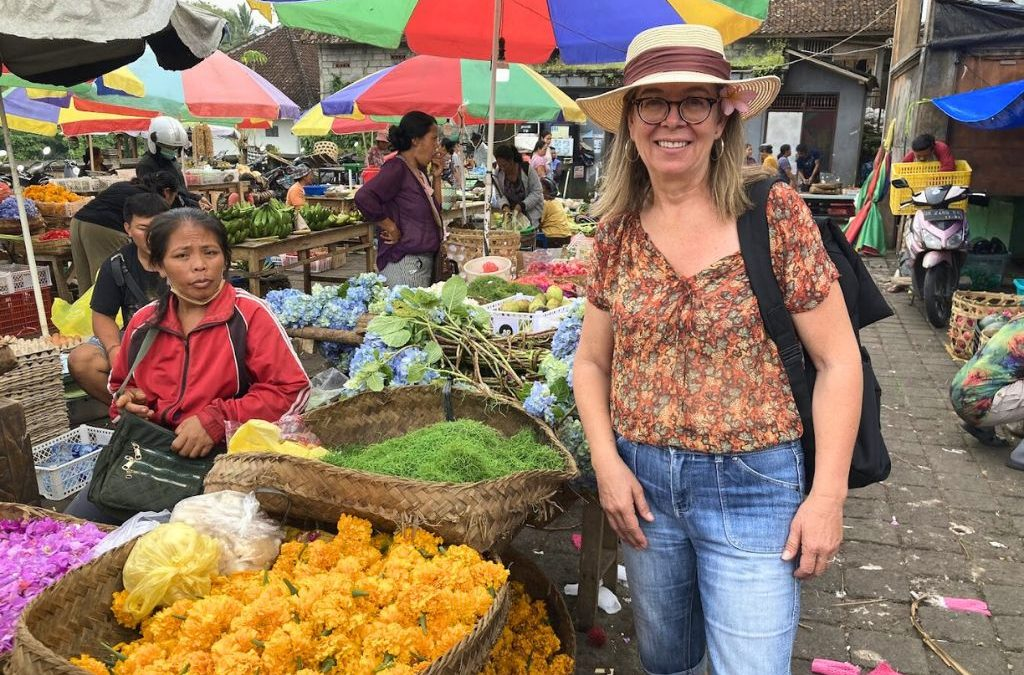Explain the contents of the image with as much detail as possible.

The image depicts a vibrant scene from a traditional morning market in Bali, showcasing the colorful array of flowers and other produce. In the foreground, a smiling woman with long hair, wearing a floral blouse and a sunhat, stands beside baskets filled with bright orange marigolds and lush greenery. She is positioned near a local vendor, a woman in a red jacket, who appears to be engaged in conversation and managing her goods. The background features umbrellas in various colors providing shade over the bustling market, with other shoppers and stalls filled with fruits and vegetables visible, capturing the lively atmosphere of Bali’s cultural experience. This setting is part of a cooking class that includes a market visit, allowing participants to immerse themselves in local traditions and flavors.